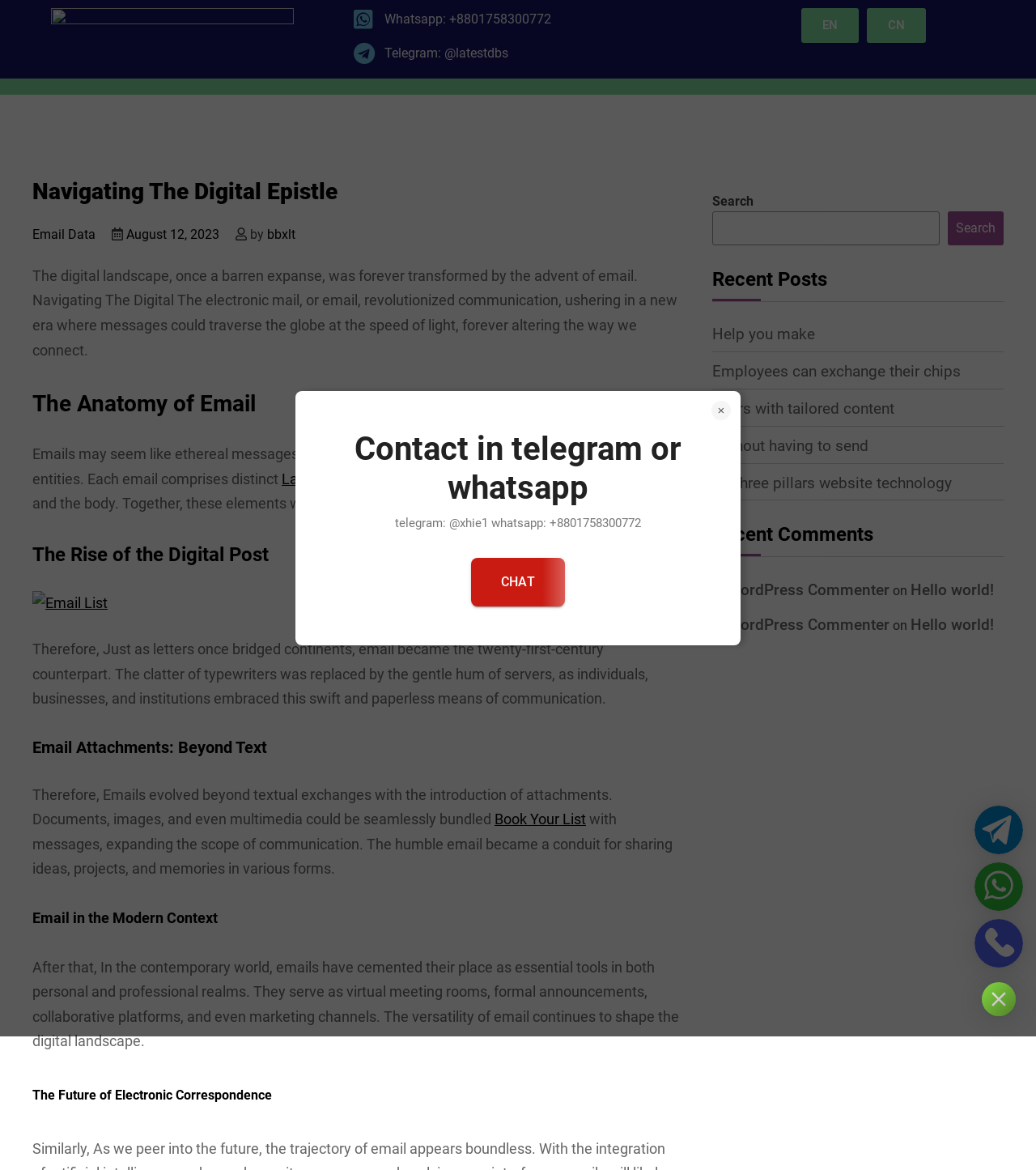Determine the bounding box coordinates of the clickable element necessary to fulfill the instruction: "Contact via telegram or whatsapp". Provide the coordinates as four float numbers within the 0 to 1 range, i.e., [left, top, right, bottom].

[0.455, 0.477, 0.545, 0.518]